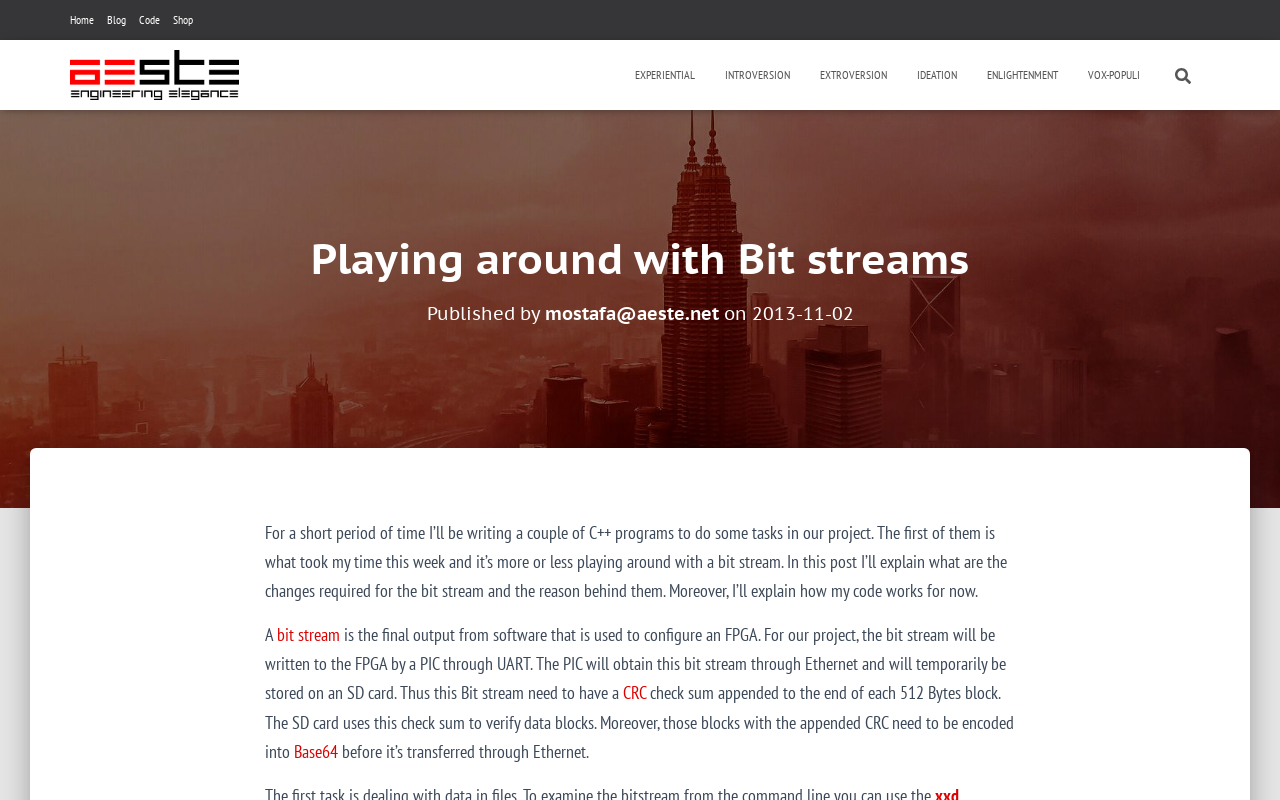Identify the bounding box coordinates for the element you need to click to achieve the following task: "Read the post about 'bit stream'". Provide the bounding box coordinates as four float numbers between 0 and 1, in the form [left, top, right, bottom].

[0.216, 0.779, 0.266, 0.808]